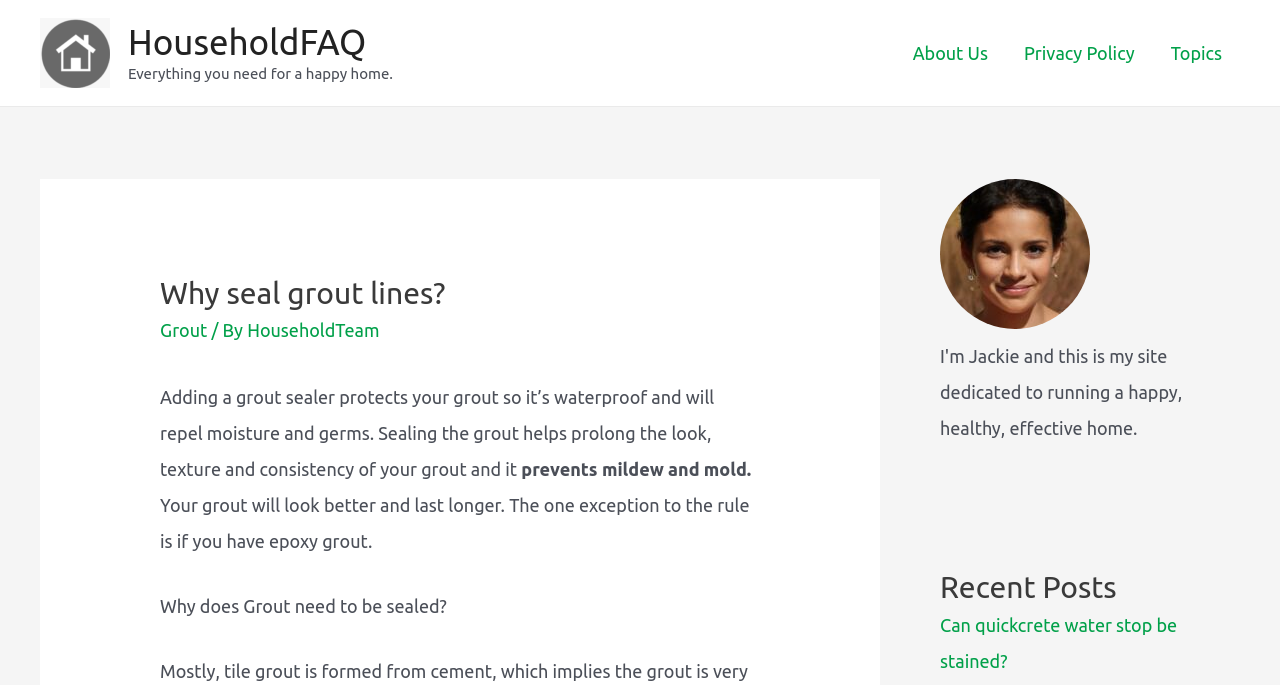Show the bounding box coordinates of the region that should be clicked to follow the instruction: "Read more about Grout."

[0.125, 0.467, 0.162, 0.497]